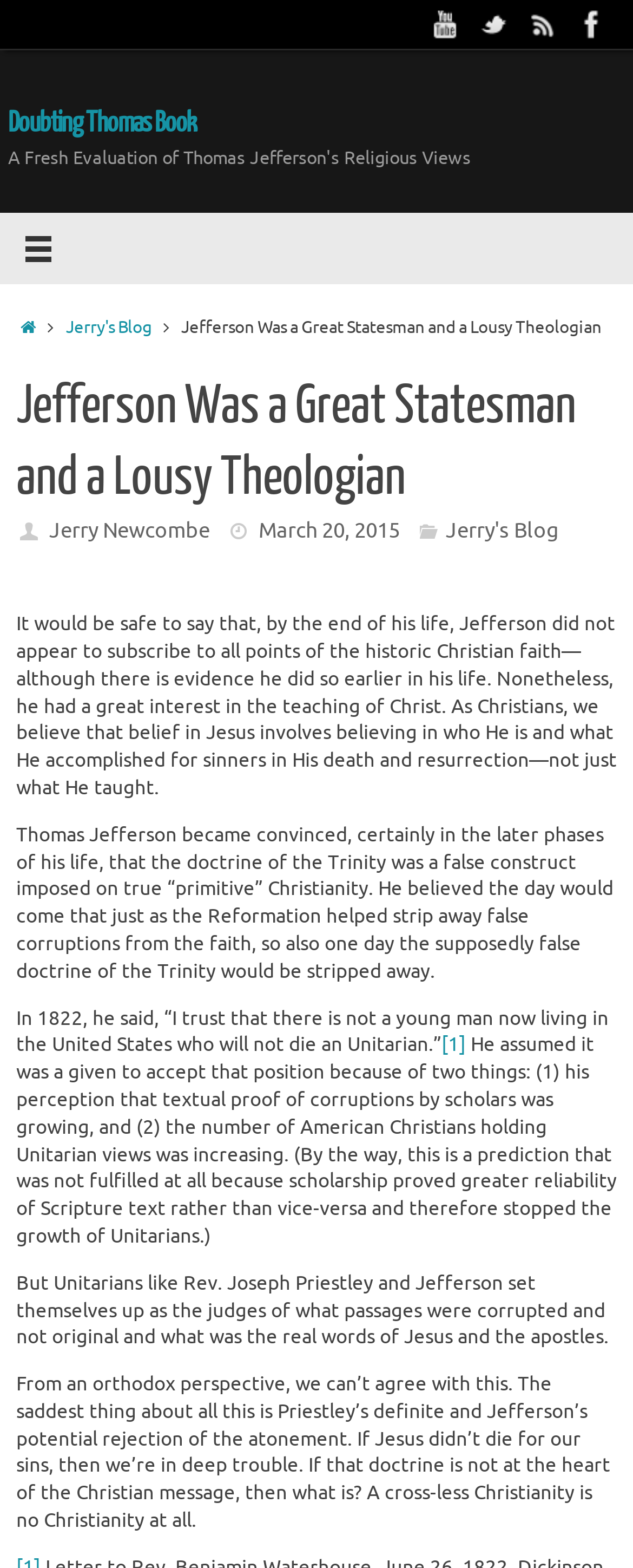Identify the bounding box of the UI component described as: "title="YouTube"".

[0.667, 0.0, 0.744, 0.031]